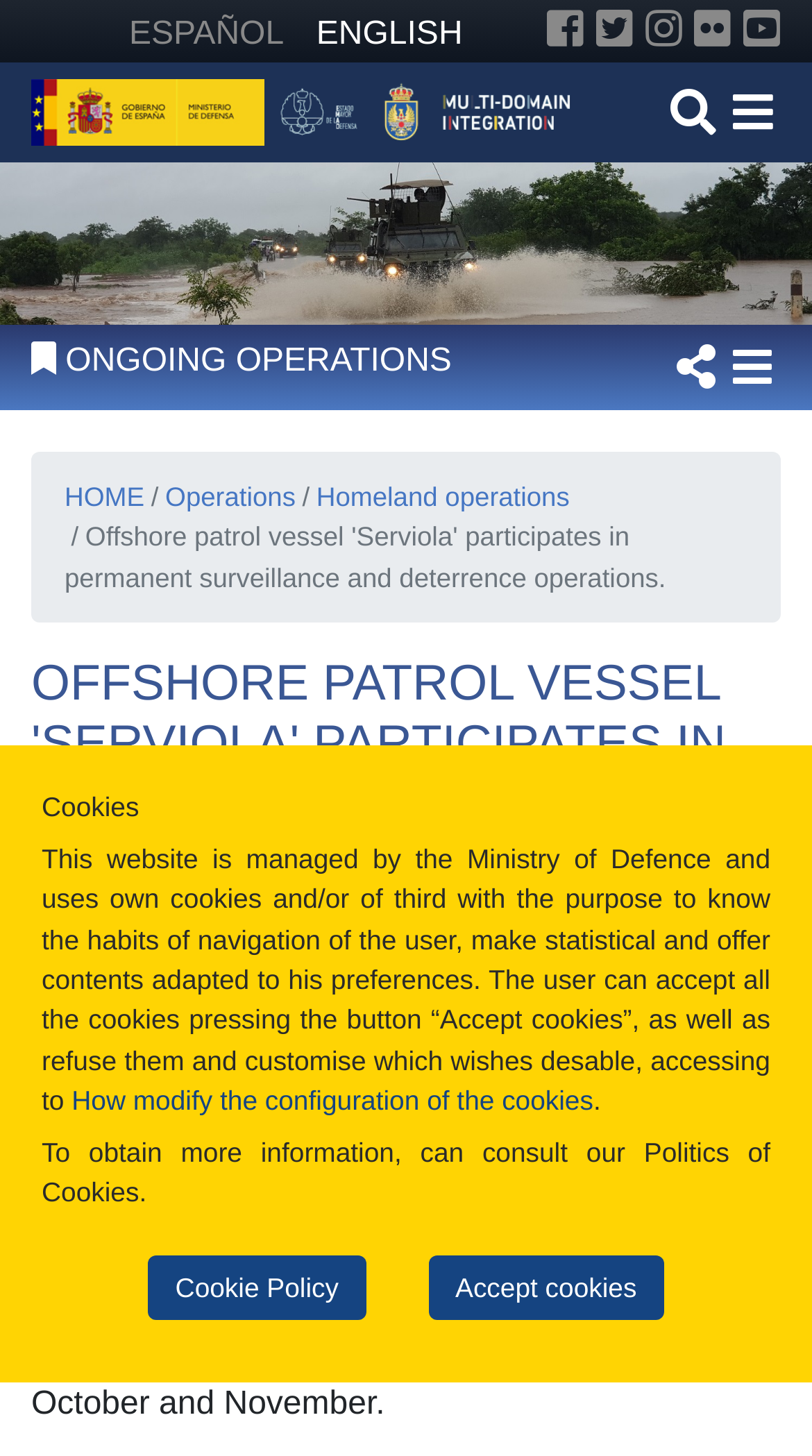Predict the bounding box for the UI component with the following description: "Facebook".

[0.674, 0.006, 0.72, 0.037]